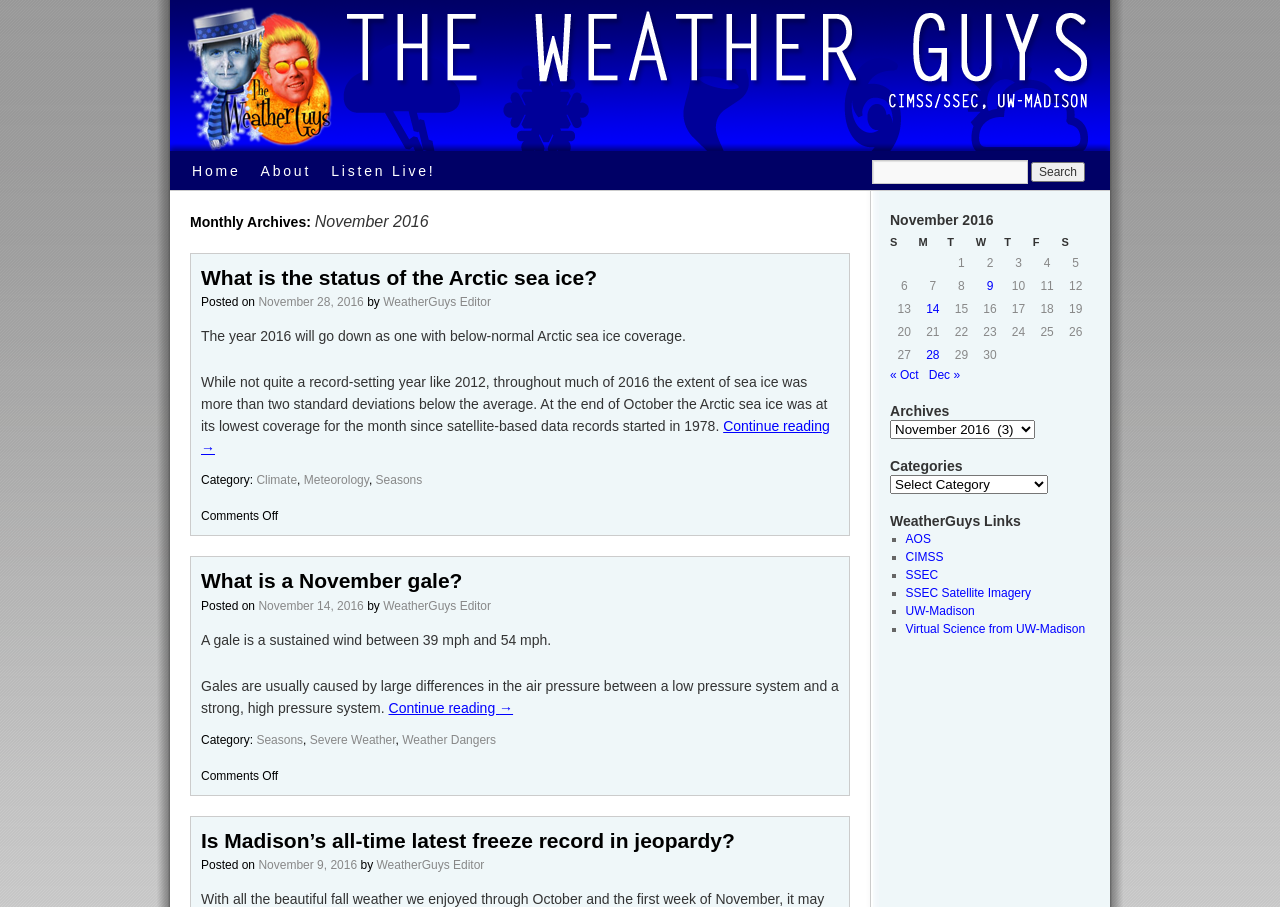How many standard deviations below average was the Arctic sea ice coverage in 2016?
Refer to the image and answer the question using a single word or phrase.

More than two